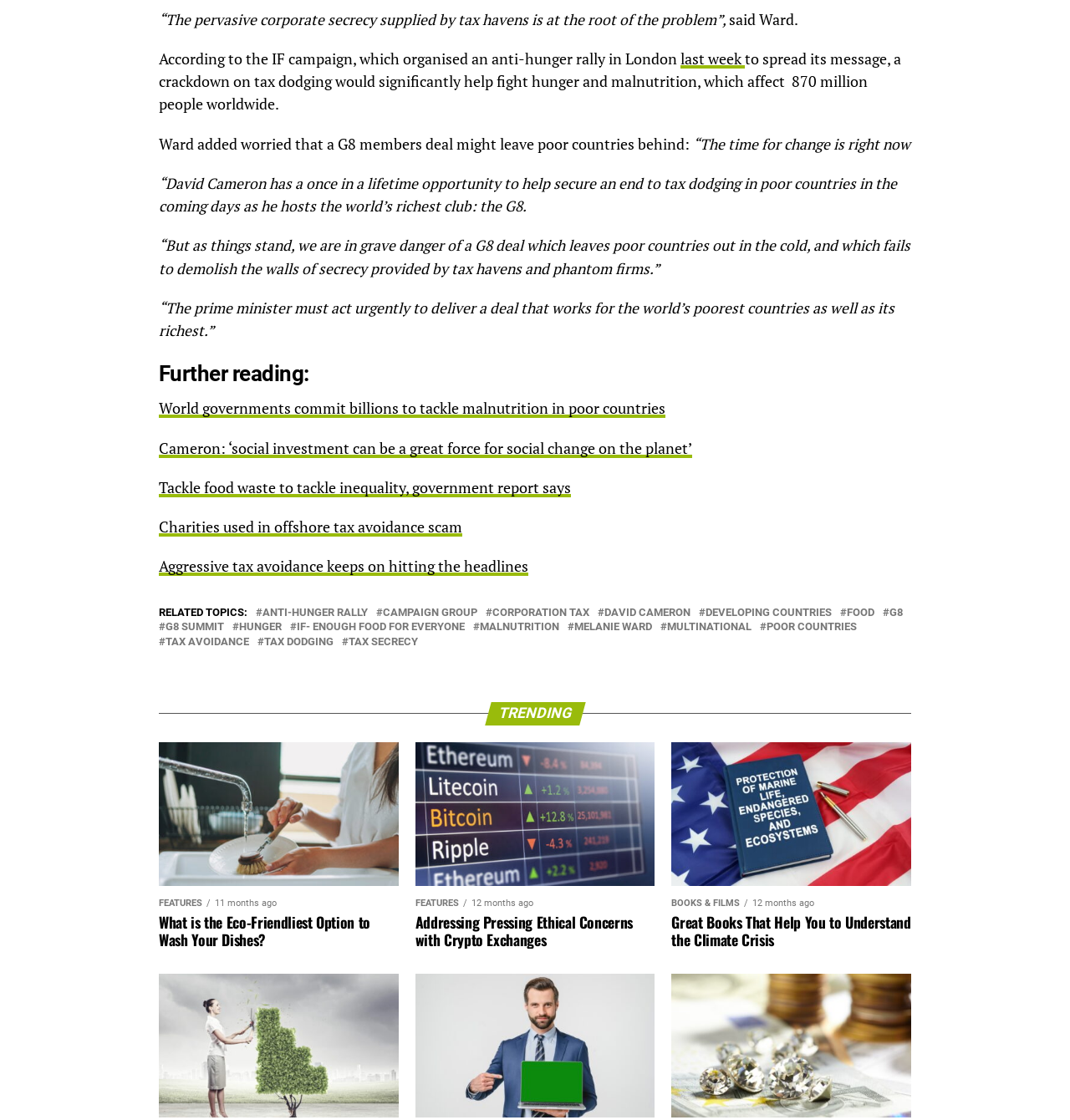Please answer the following question using a single word or phrase: 
What is the name of the prime minister mentioned in the article?

David Cameron